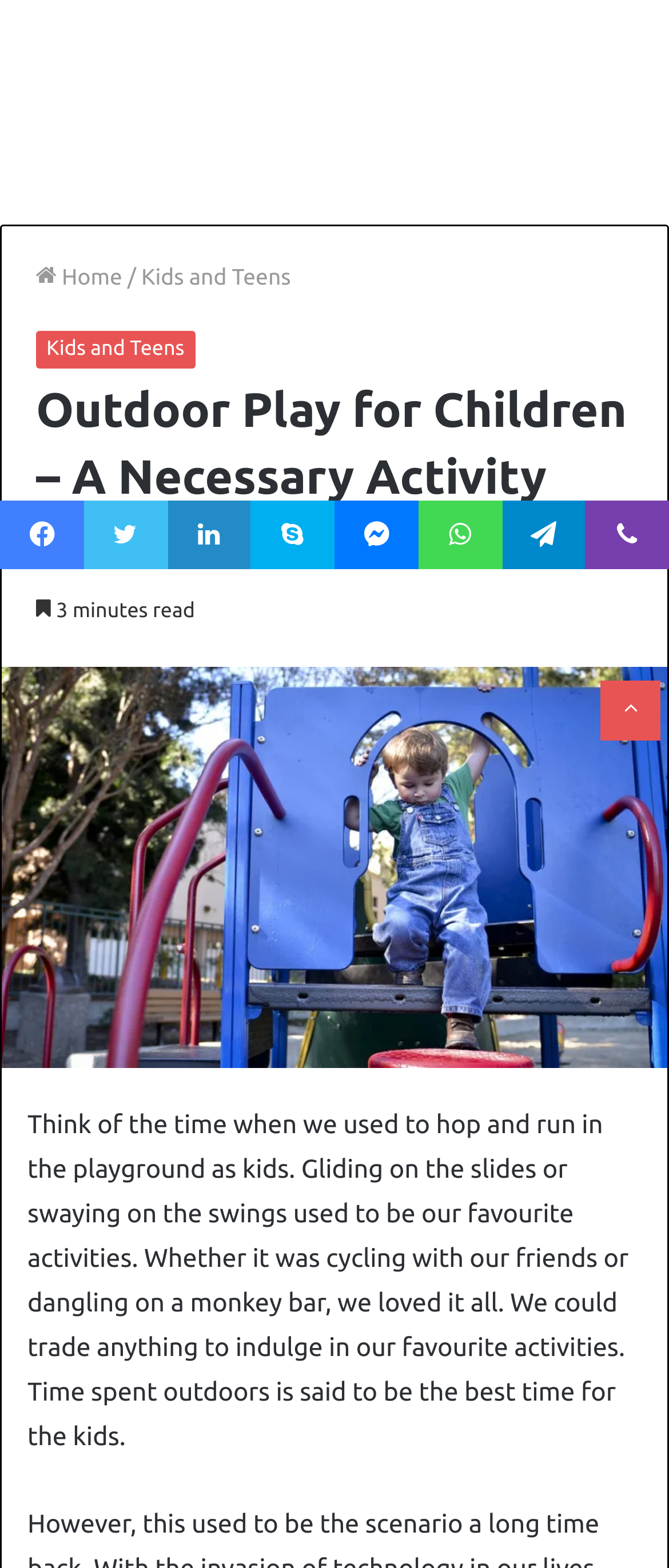Find the bounding box of the web element that fits this description: "Skype".

[0.375, 0.319, 0.5, 0.363]